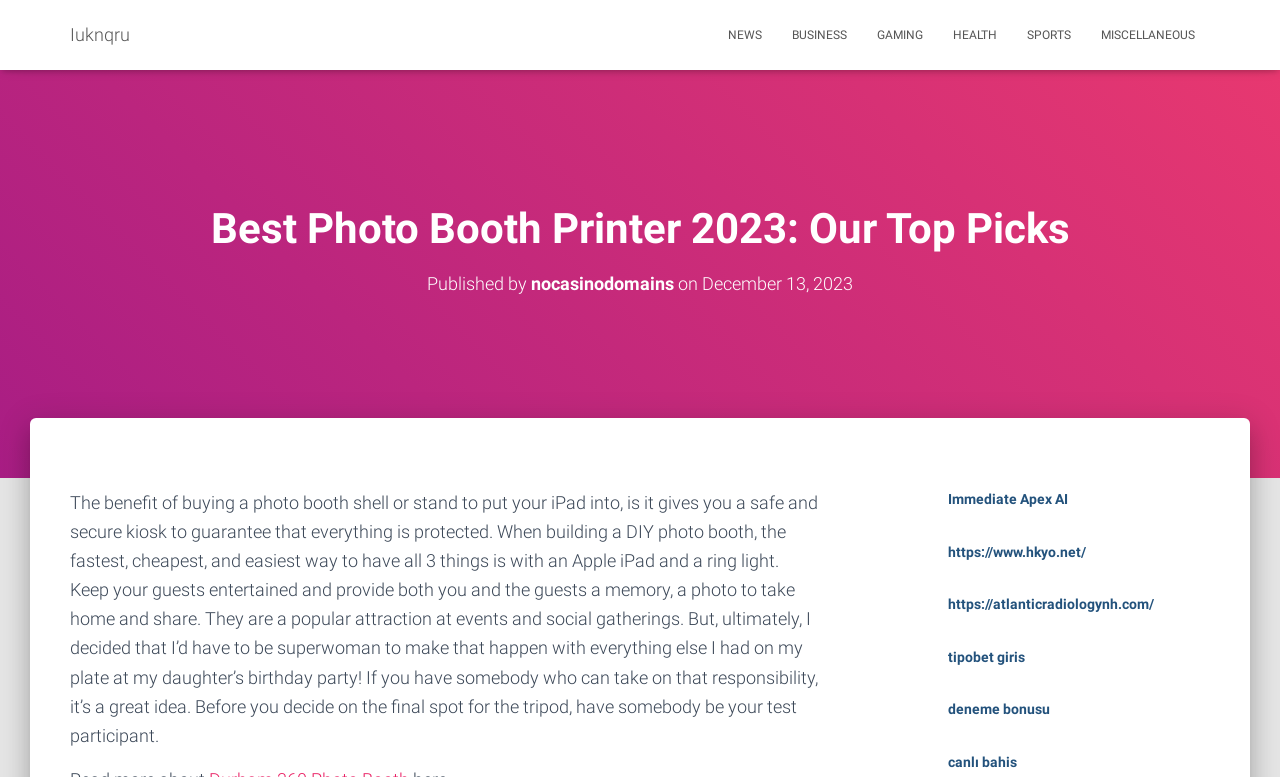Please provide a comprehensive answer to the question below using the information from the image: What is a popular attraction at events and social gatherings?

The webpage mentions that photo booths are a popular attraction at events and social gatherings, and they provide a memory, a photo to take home and share.